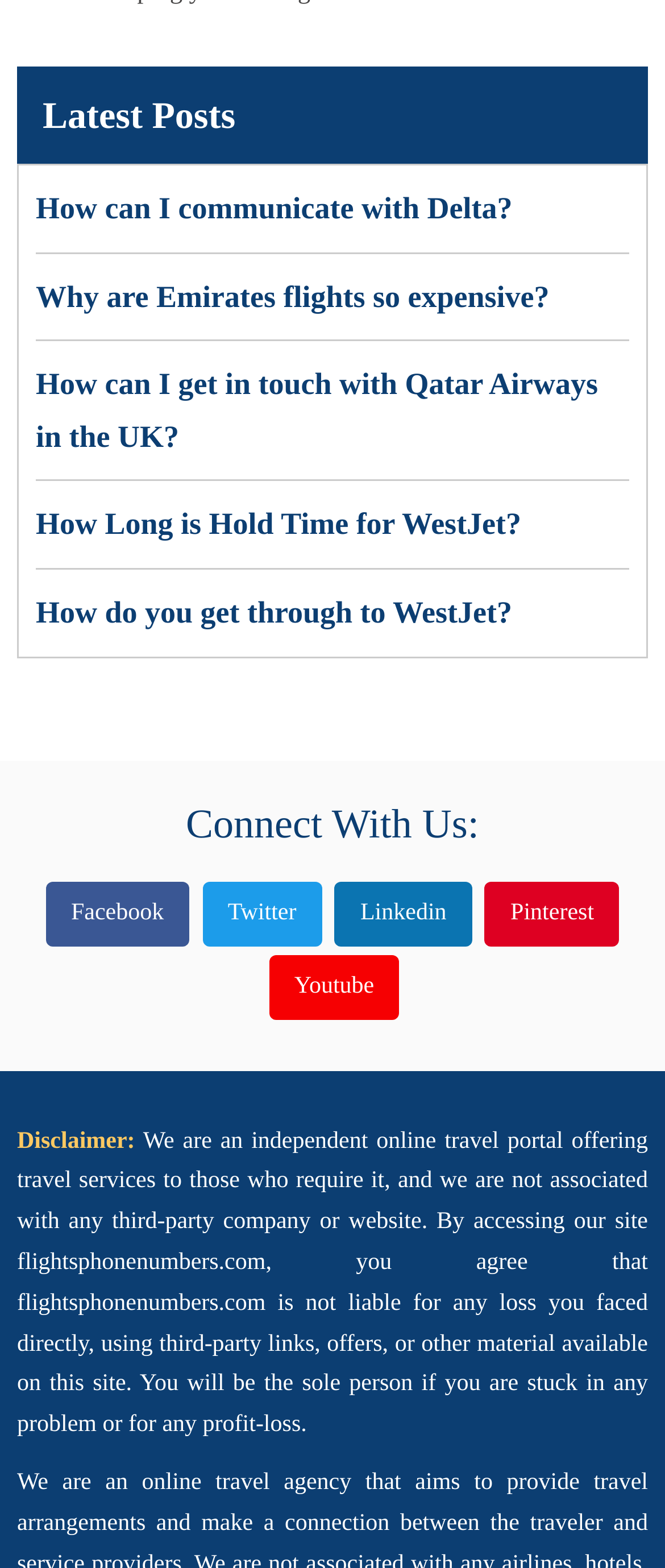Locate the bounding box coordinates of the clickable region necessary to complete the following instruction: "Watch Youtube videos". Provide the coordinates in the format of four float numbers between 0 and 1, i.e., [left, top, right, bottom].

[0.404, 0.609, 0.601, 0.65]